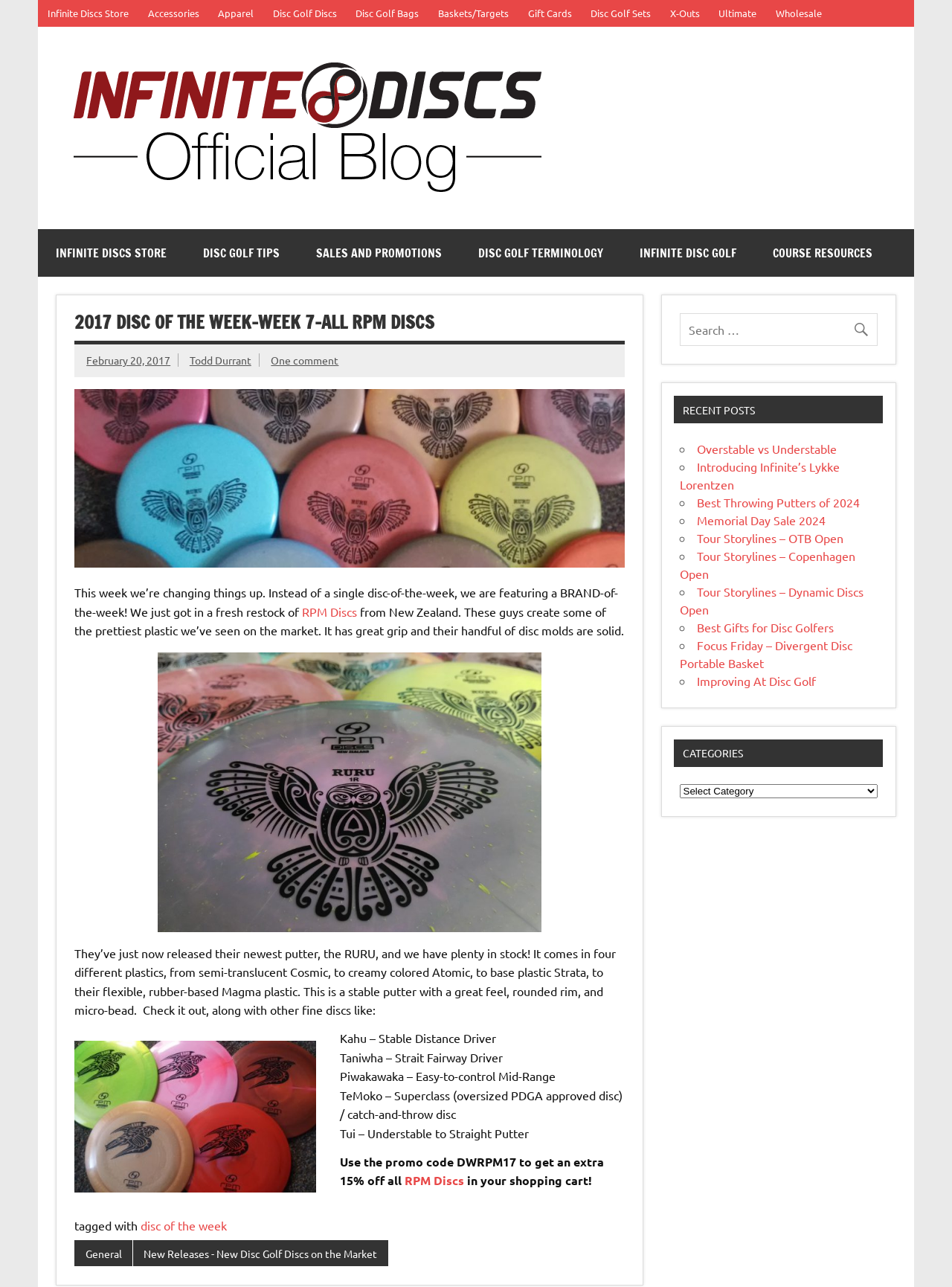Examine the image carefully and respond to the question with a detailed answer: 
How many different plastics does the RURU putter come in?

The webpage mentions that the RURU putter comes in four different plastics, which are Cosmic, Atomic, Strata, and Magma.